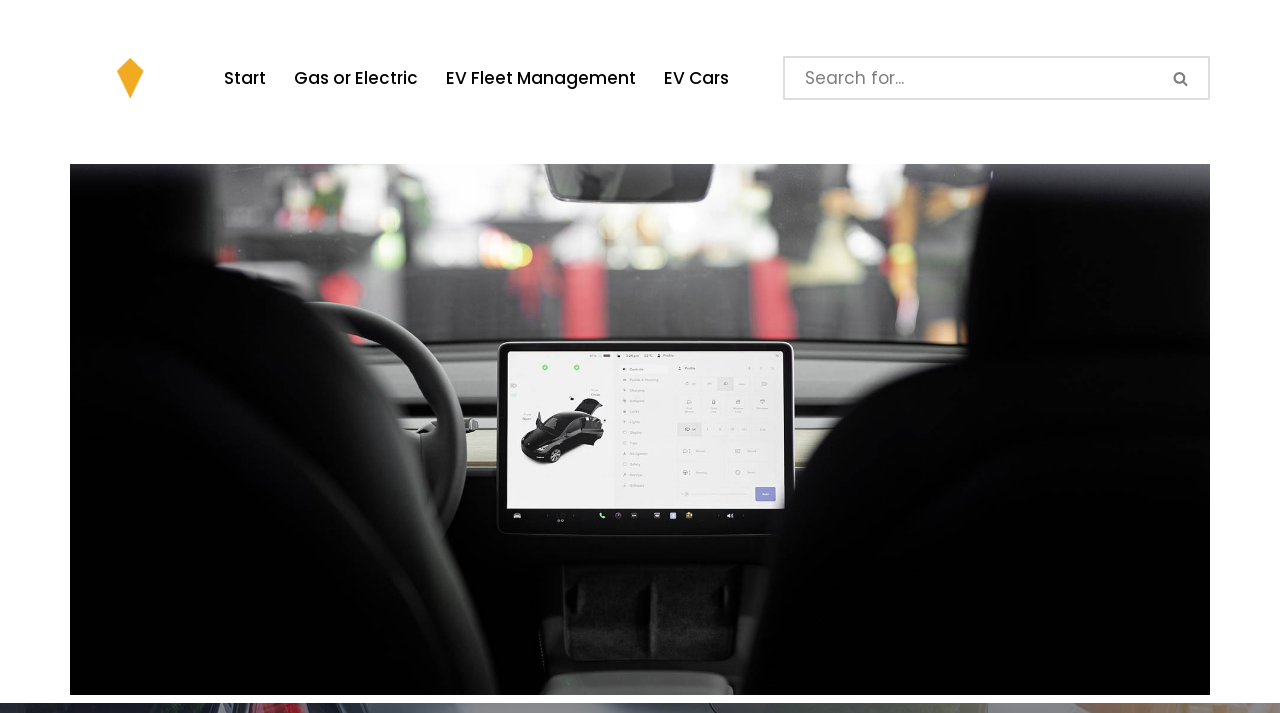Present a detailed account of what is displayed on the webpage.

The webpage is about the advantages of electric cars over internal combustion engine vehicles. At the top-left corner, there is a link to "Skip to content". Next to it, on the top-center, is the website's logo "eDrive Drive Clean". 

On the top-right side, there is a primary navigation menu with five links: "Start", "Gas or Electric", "EV Fleet Management", "EV Cars", and an unspecified link. Below the navigation menu, there is a search bar with a search box and a search button on the right side, accompanied by a small image. 

At the bottom of the page, there is a large link "eDriveway - Everything electric" that spans the entire width of the page, accompanied by a large image.